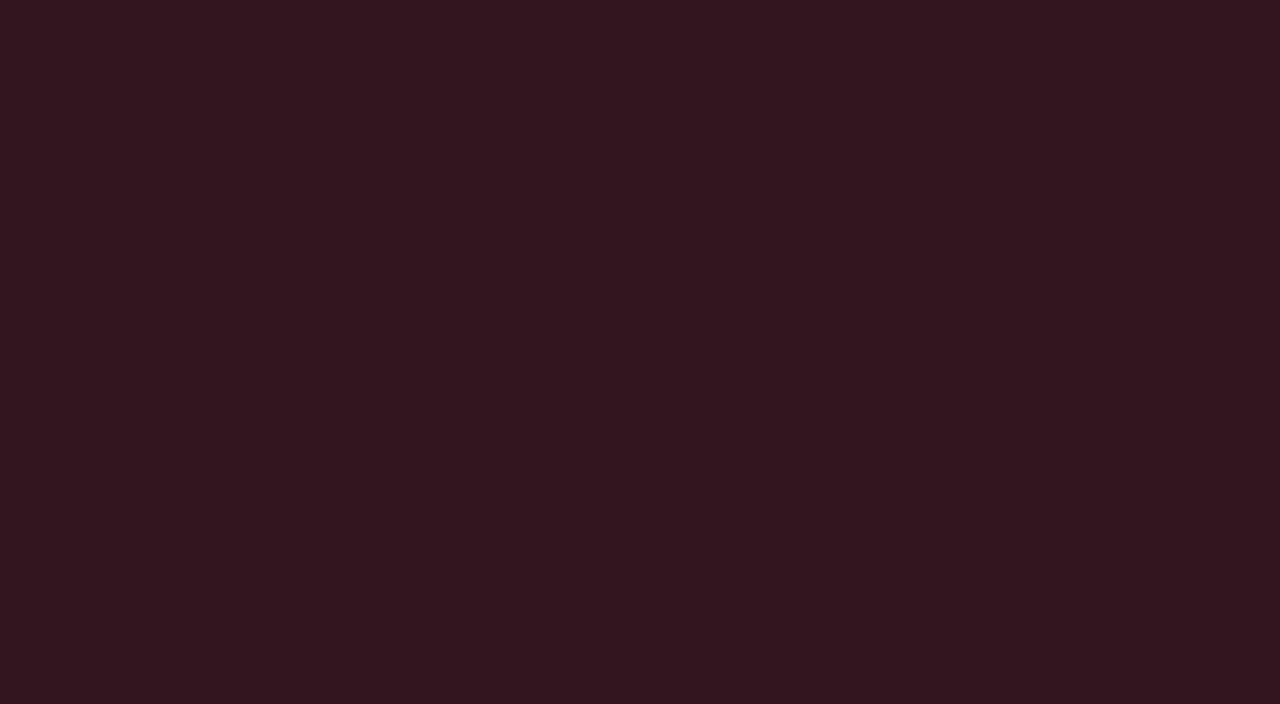Who is the author of the article?
Answer the question with a single word or phrase, referring to the image.

Michael Christie